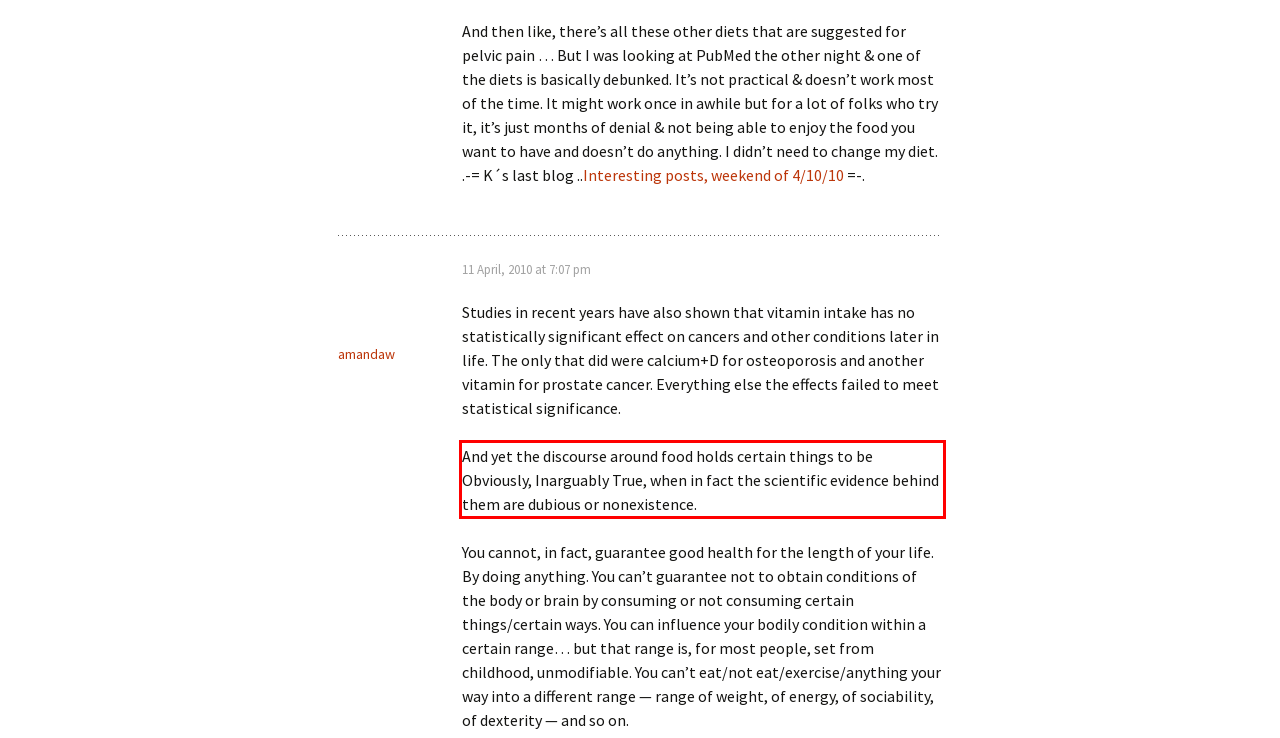Look at the webpage screenshot and recognize the text inside the red bounding box.

And yet the discourse around food holds certain things to be Obviously, Inarguably True, when in fact the scientific evidence behind them are dubious or nonexistence.